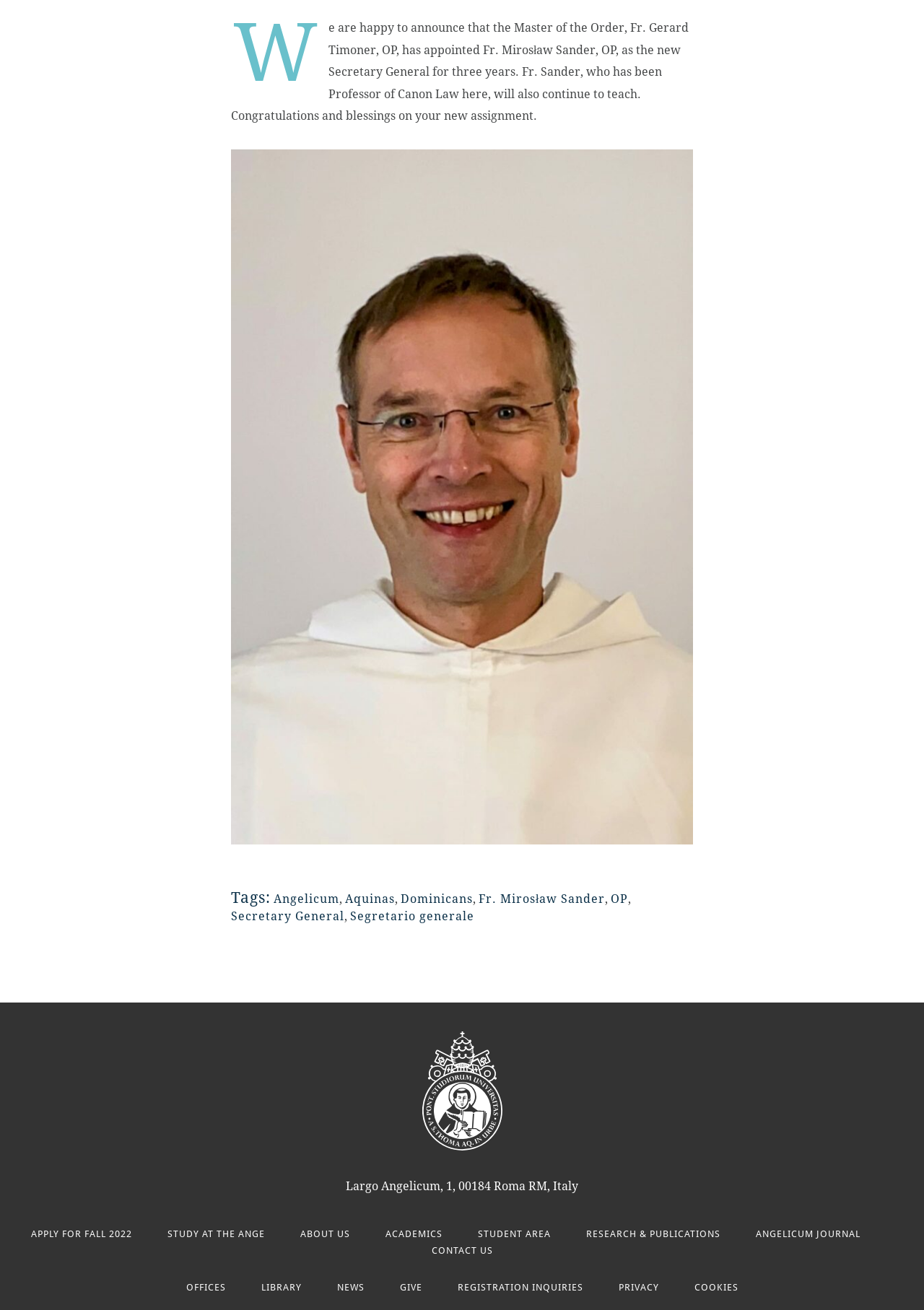Identify the bounding box of the UI element that matches this description: "Adopt a Dog".

None